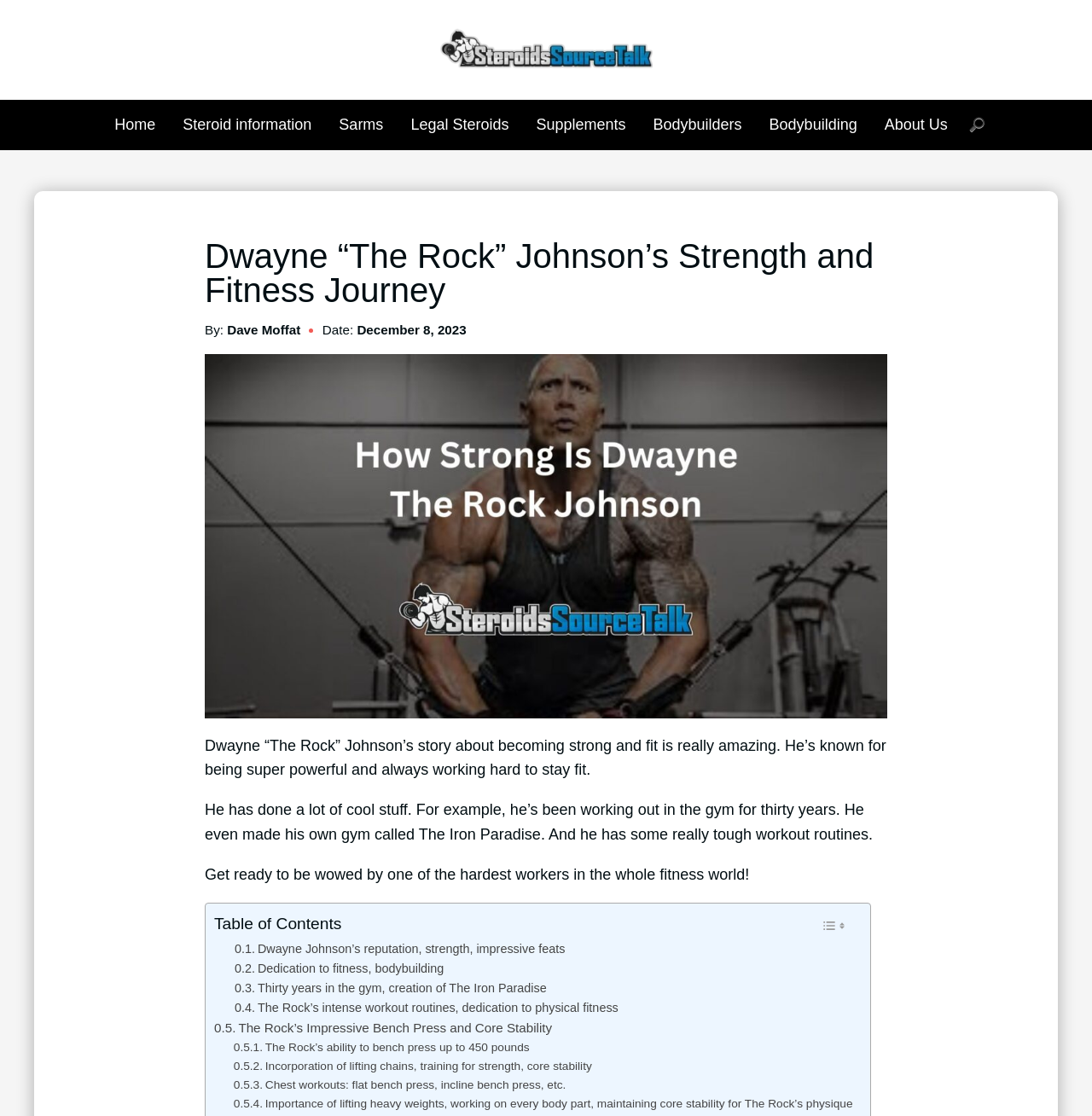Can you identify the bounding box coordinates of the clickable region needed to carry out this instruction: 'Check The Rock's ability to bench press up to 450 pounds'? The coordinates should be four float numbers within the range of 0 to 1, stated as [left, top, right, bottom].

[0.214, 0.93, 0.485, 0.947]